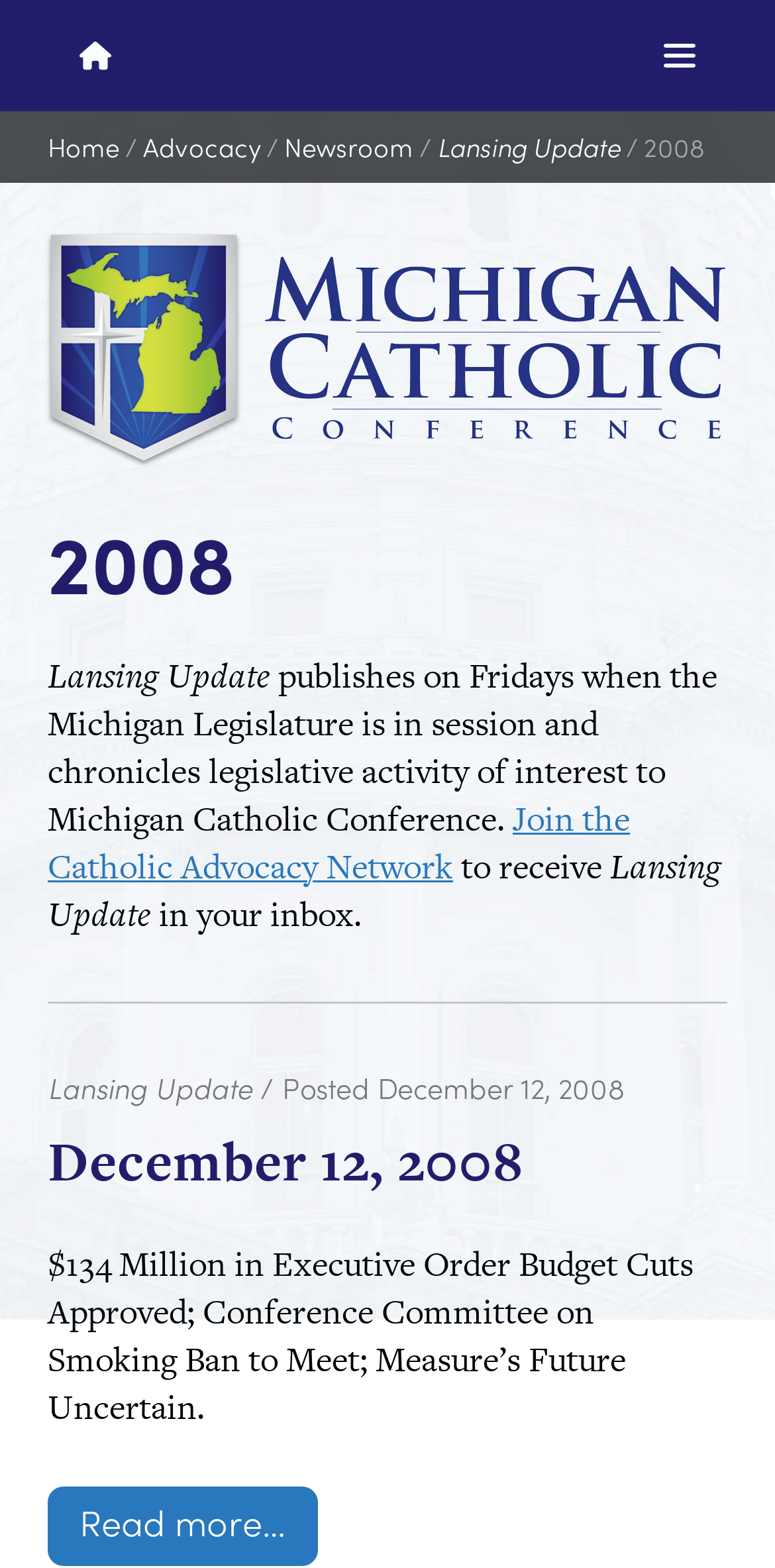Please find the bounding box coordinates of the element that you should click to achieve the following instruction: "Go to Advocacy page". The coordinates should be presented as four float numbers between 0 and 1: [left, top, right, bottom].

[0.185, 0.081, 0.336, 0.105]